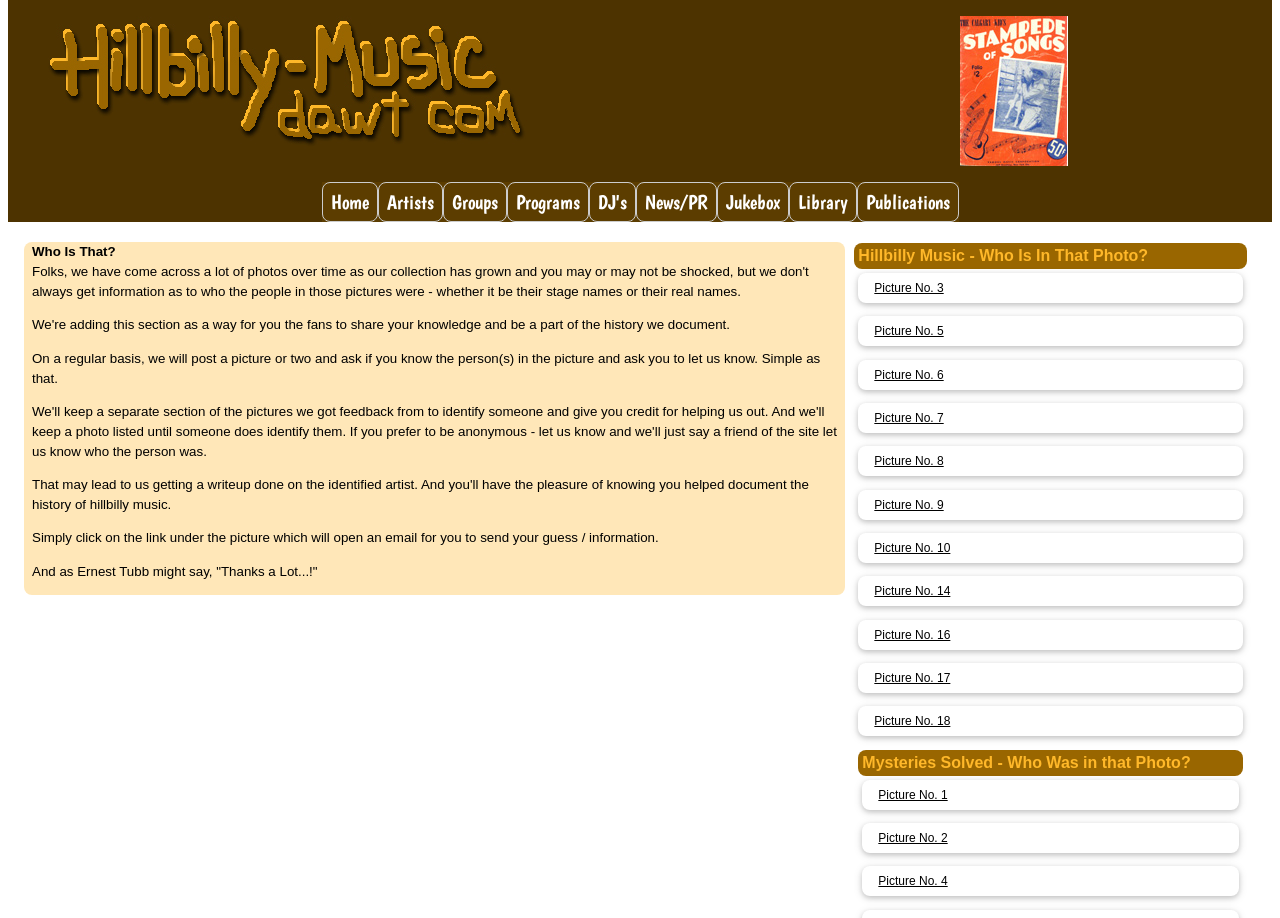Identify the bounding box coordinates for the region of the element that should be clicked to carry out the instruction: "Click the Home button". The bounding box coordinates should be four float numbers between 0 and 1, i.e., [left, top, right, bottom].

[0.251, 0.198, 0.295, 0.242]